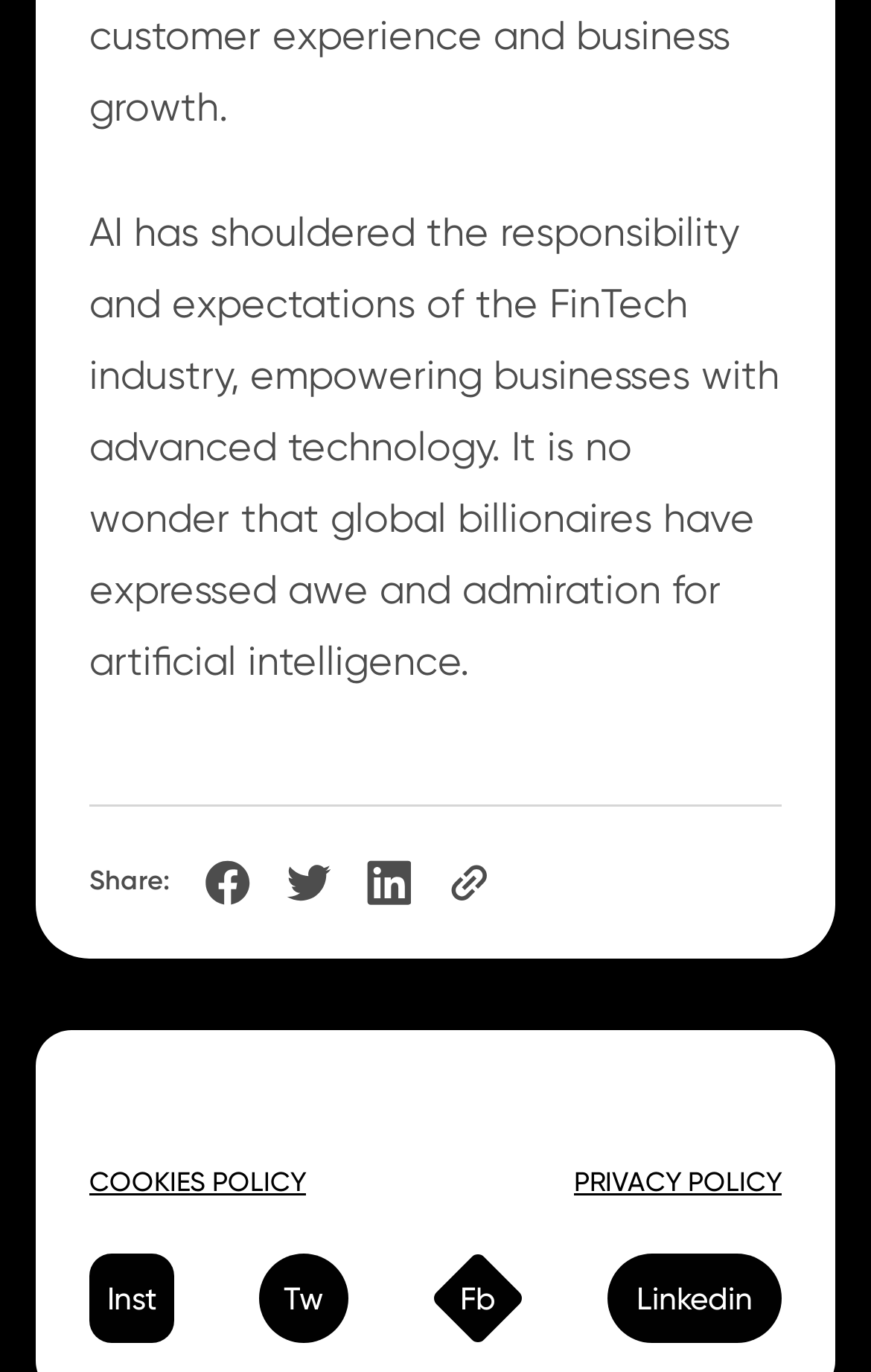What is the purpose of the links at the bottom?
Based on the screenshot, answer the question with a single word or phrase.

Policy and social media